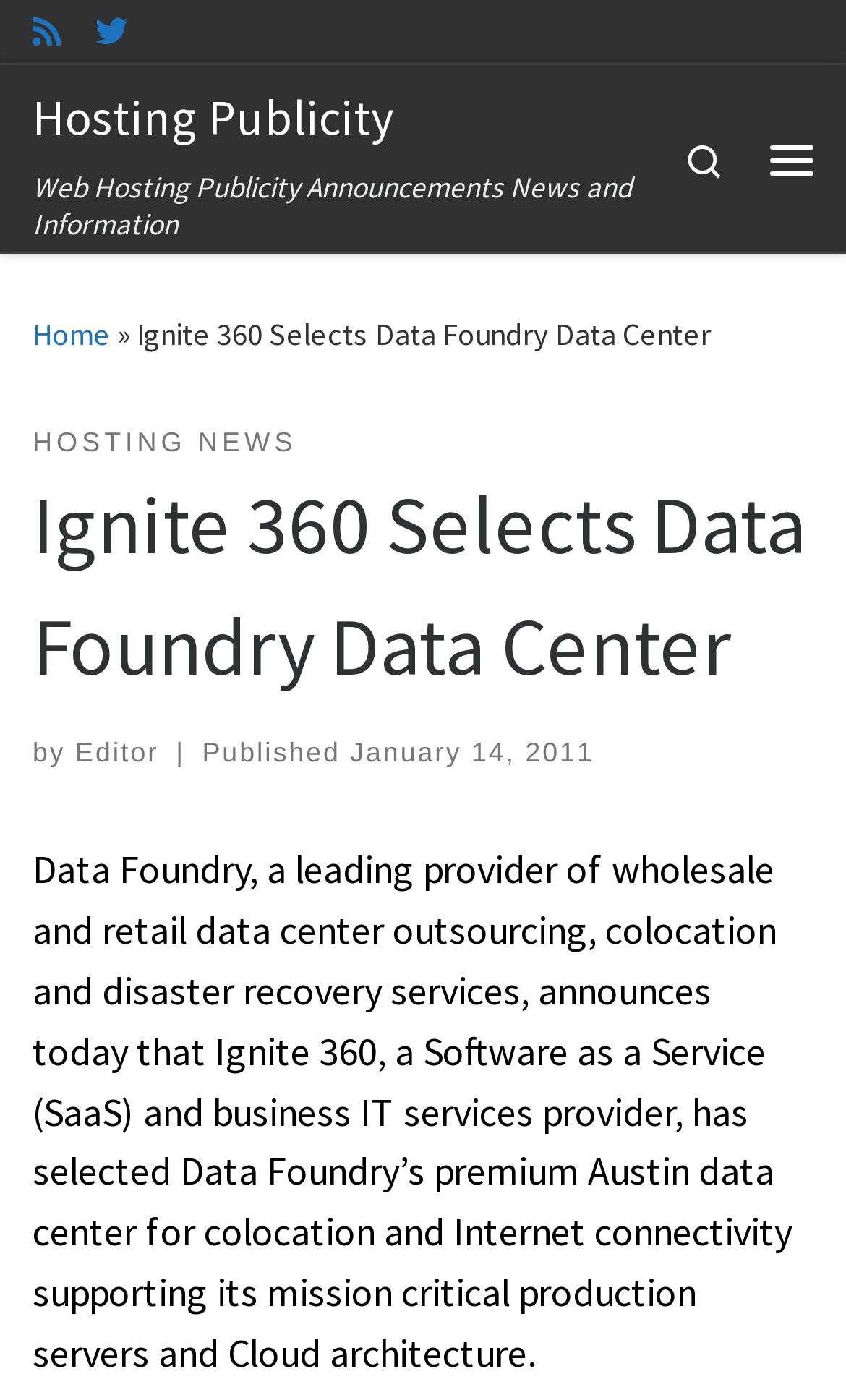Identify the bounding box coordinates of the part that should be clicked to carry out this instruction: "Follow us on Twitter".

[0.113, 0.005, 0.151, 0.041]